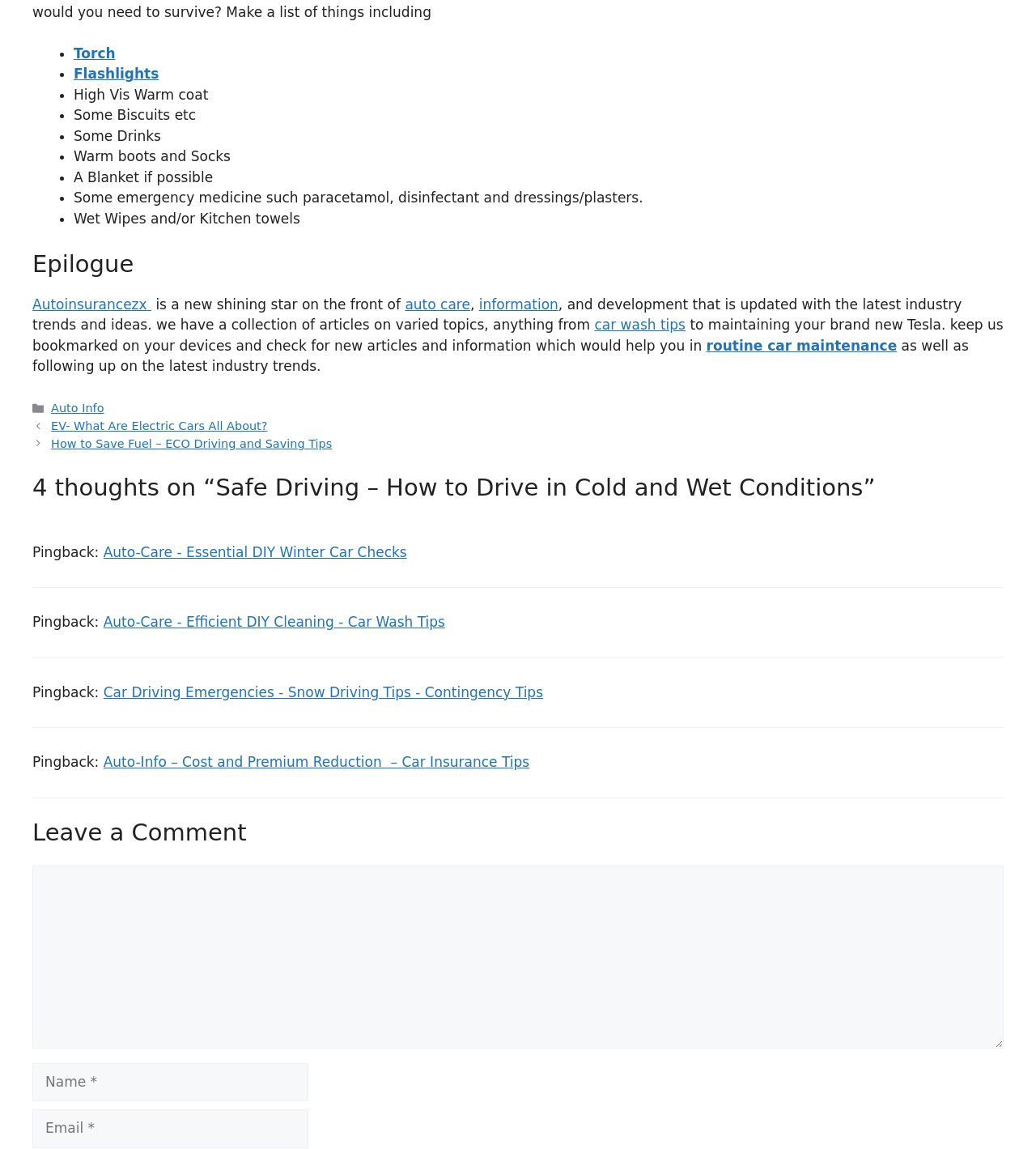Please determine the bounding box coordinates of the element to click in order to execute the following instruction: "Read about 'MOON VOID OF COURSE ALERTS'". The coordinates should be four float numbers between 0 and 1, specified as [left, top, right, bottom].

None